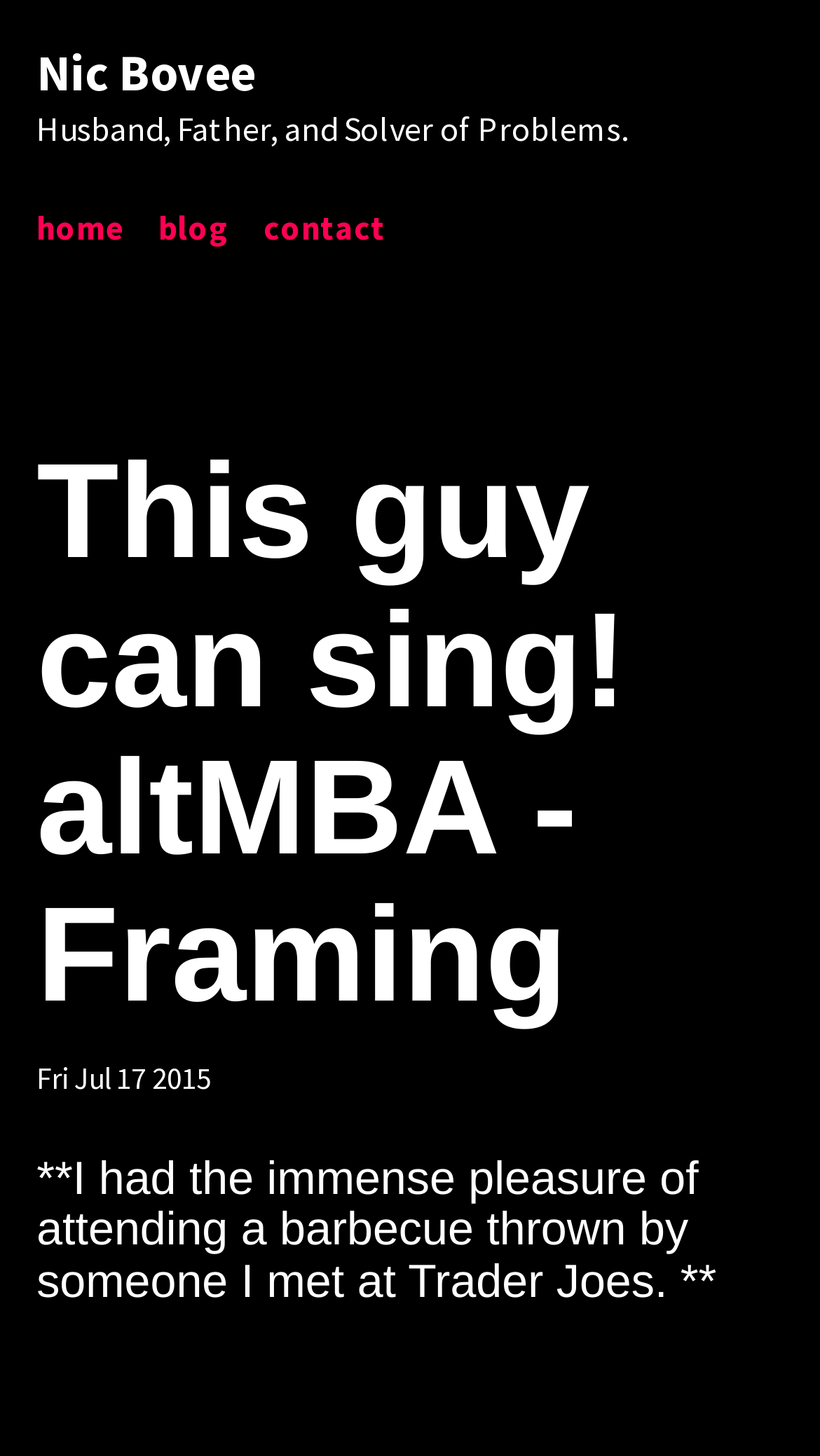Extract the main heading text from the webpage.

This guy can sing! altMBA - Framing